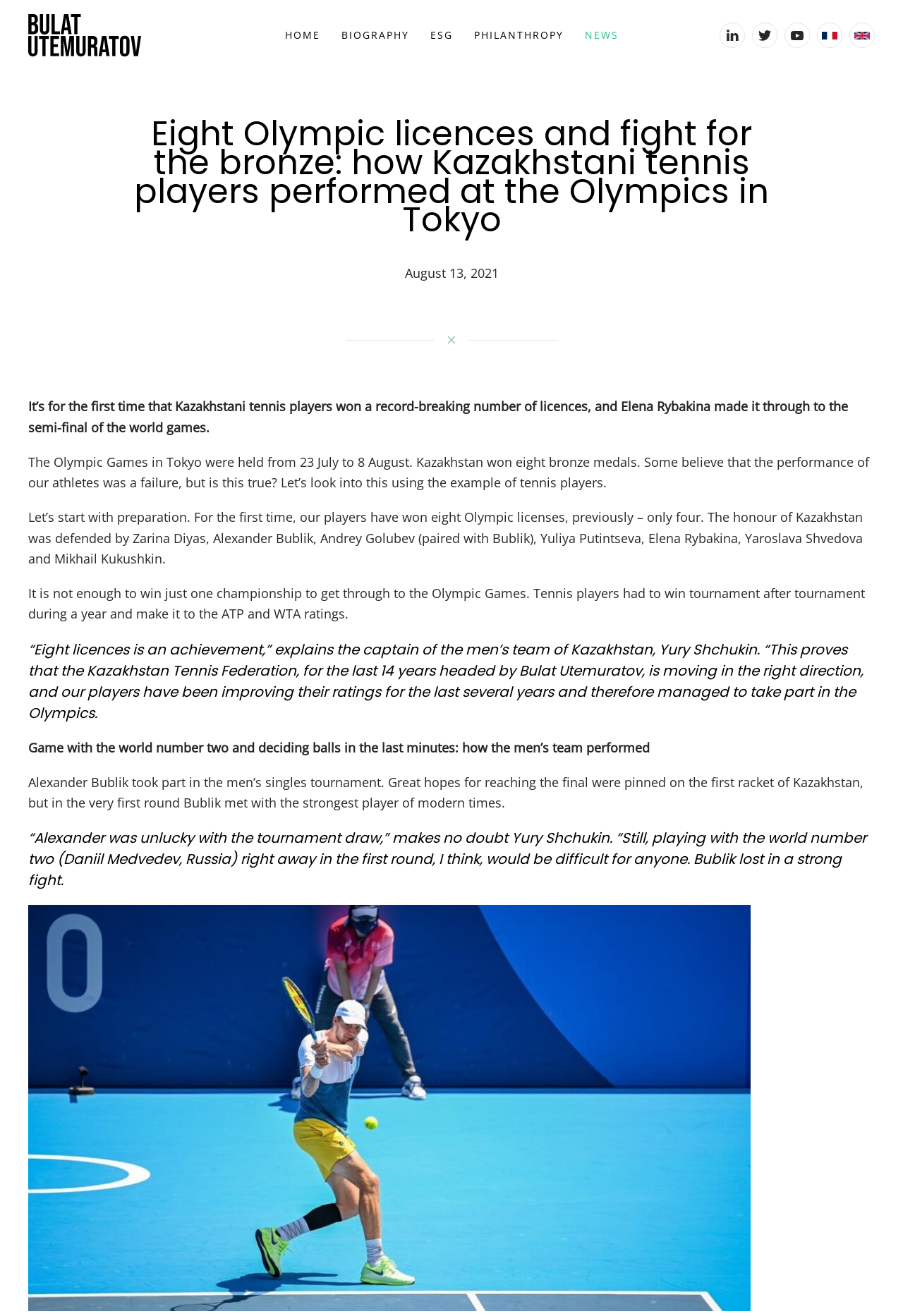Please find the top heading of the webpage and generate its text.

Eight Olympic licences and fight for the bronze: how Kazakhstani tennis players performed at the Olympics in Tokyo